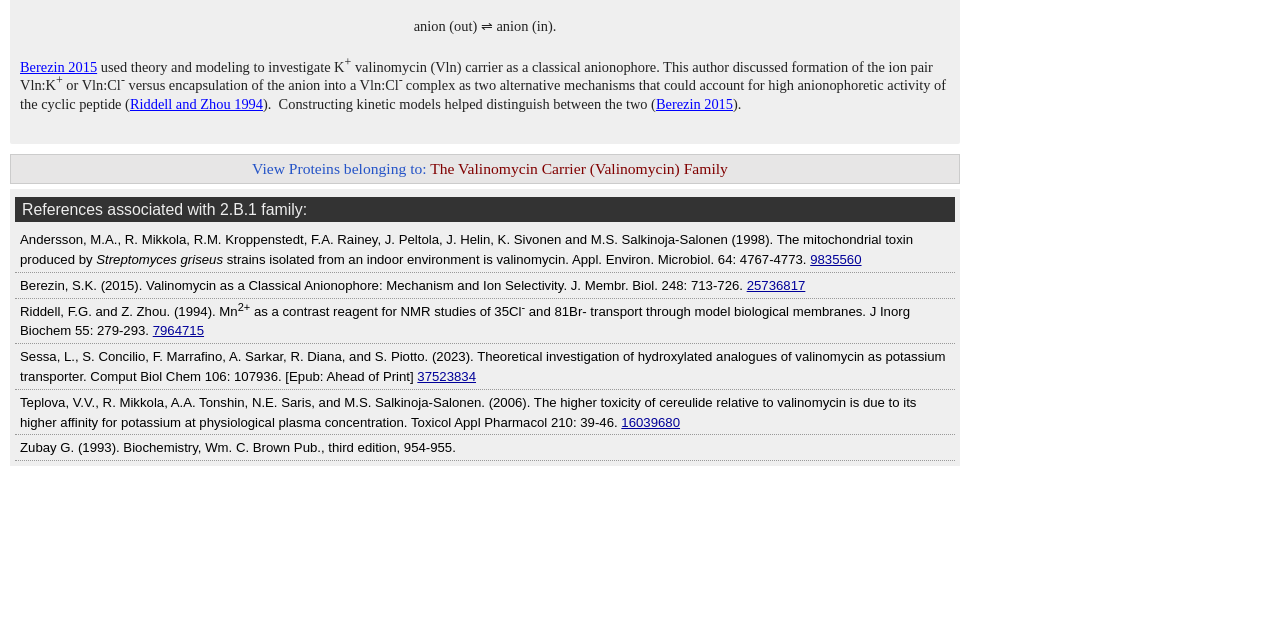Locate the bounding box of the UI element defined by this description: "7964715". The coordinates should be given as four float numbers between 0 and 1, formatted as [left, top, right, bottom].

[0.119, 0.505, 0.159, 0.529]